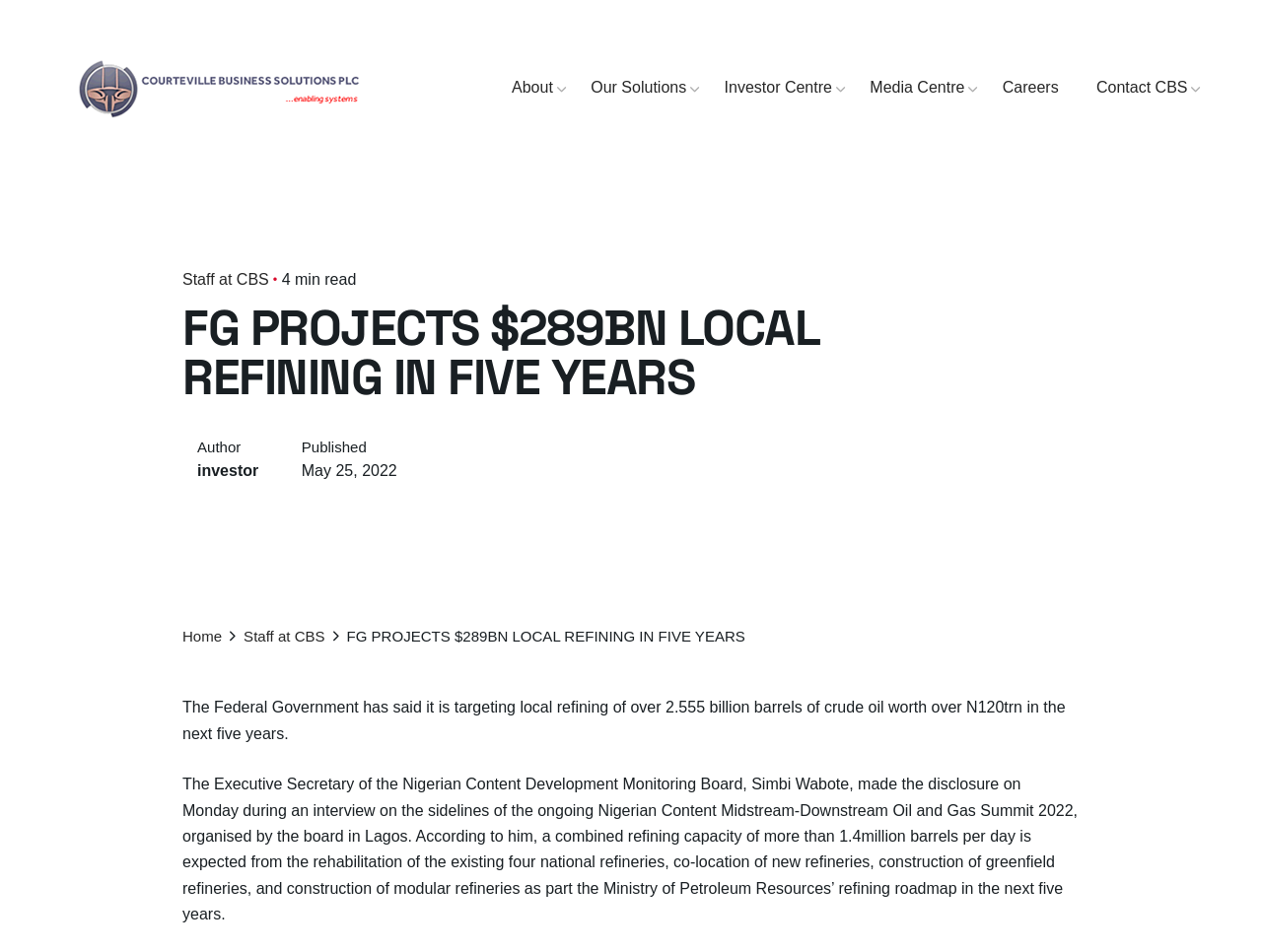Offer a meticulous caption that includes all visible features of the webpage.

The webpage appears to be a news article or blog post from Courteville Business Solutions Plc. At the top, there is a logo and a link to the company's name, situated on the left side of the page. 

Below the logo, there are six navigation links aligned horizontally, including "About", "Our Solutions", "Investor Centre", "Media Centre", "Careers", and "Contact CBS". These links are positioned near the top of the page, spanning from the left to the right side.

On the left side, there is a secondary navigation menu with three links: "Staff at CBS", "4 min read", and "Home". The main article's title, "FG PROJECTS $289BN LOCAL REFINING IN FIVE YEARS", is a prominent heading situated below the navigation links.

The article's content is divided into three paragraphs. The first paragraph is preceded by the author's name and the publication date, "May 25, 2022". The text describes the Federal Government's plan to target local refining of over 2.555 billion barrels of crude oil worth over N120trn in the next five years. The second paragraph provides more details about the plan, including the expected refining capacity and the sources of the information.